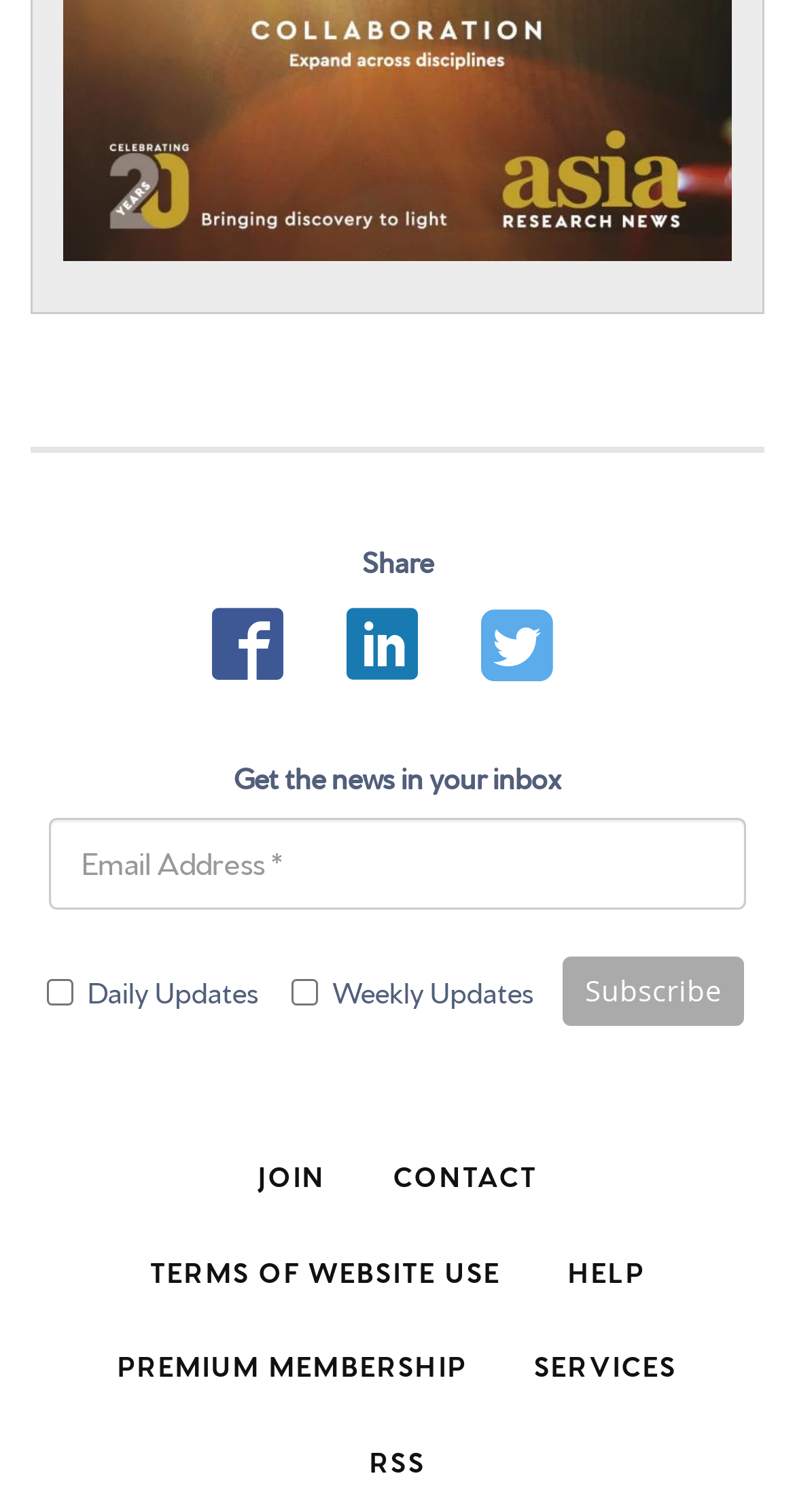Please locate the bounding box coordinates of the element's region that needs to be clicked to follow the instruction: "Check weekly updates". The bounding box coordinates should be provided as four float numbers between 0 and 1, i.e., [left, top, right, bottom].

[0.367, 0.647, 0.4, 0.665]